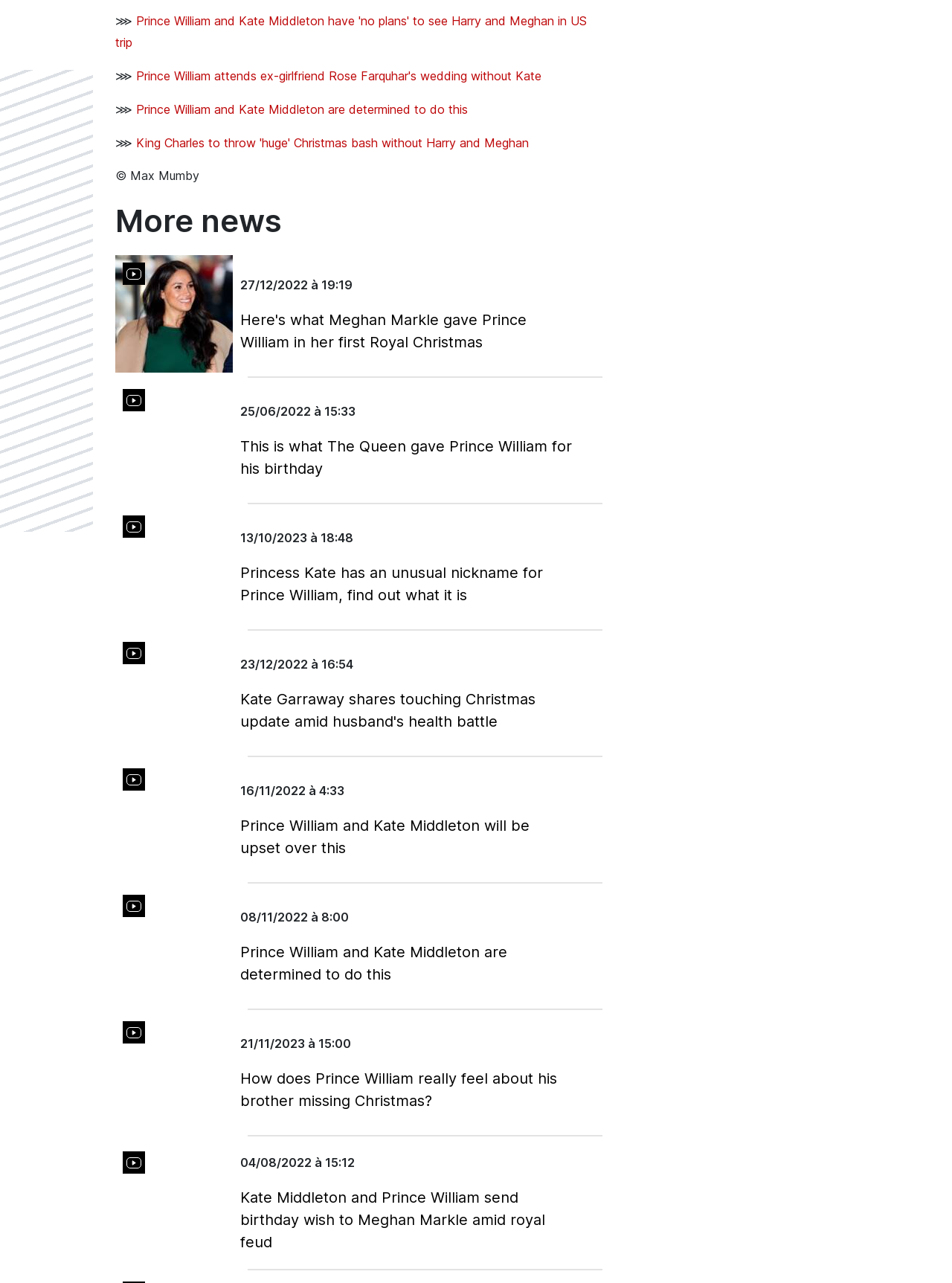Determine the bounding box coordinates for the clickable element to execute this instruction: "Check news about King Charles' Christmas bash". Provide the coordinates as four float numbers between 0 and 1, i.e., [left, top, right, bottom].

[0.143, 0.105, 0.555, 0.117]